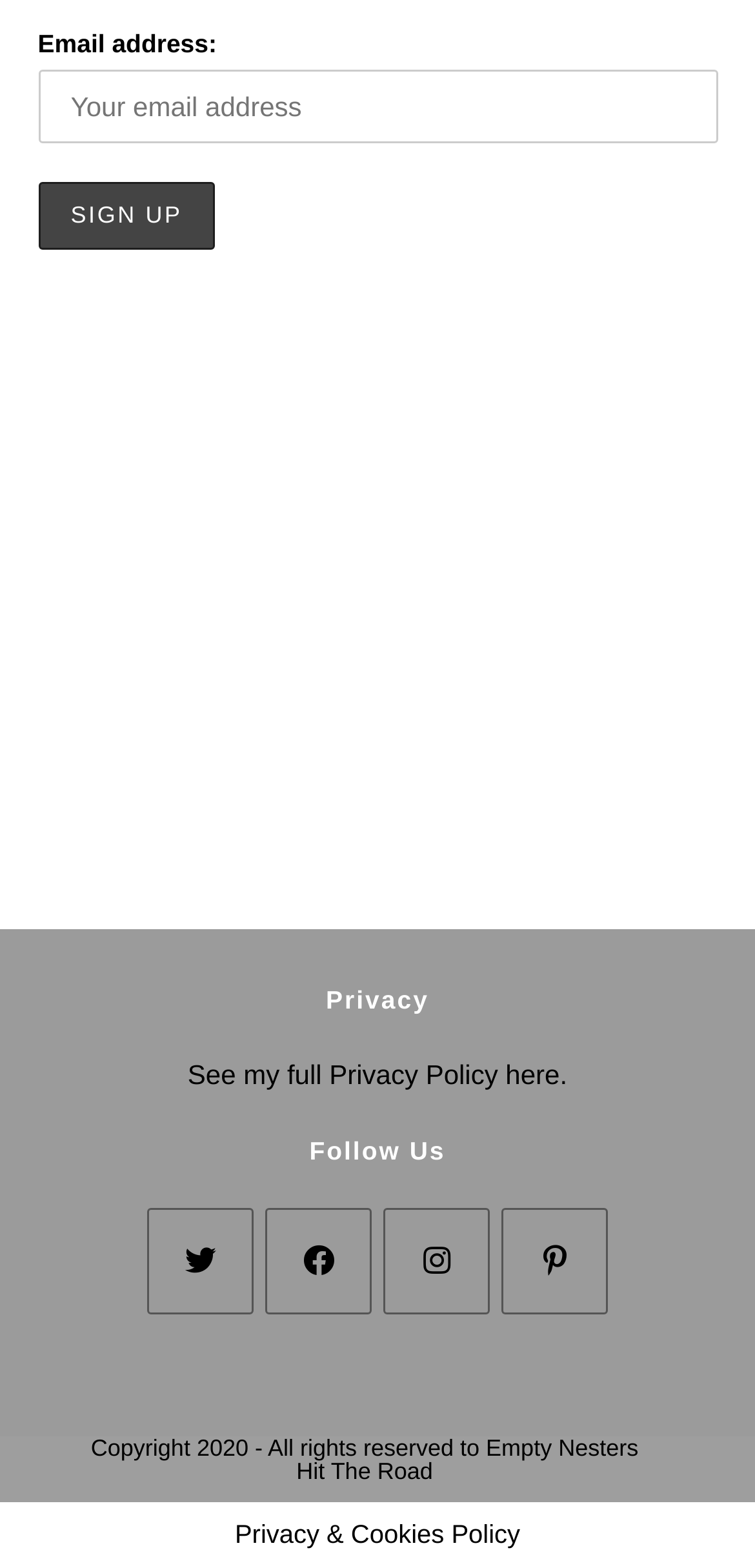From the element description: "value="Sign up"", extract the bounding box coordinates of the UI element. The coordinates should be expressed as four float numbers between 0 and 1, in the order [left, top, right, bottom].

[0.05, 0.116, 0.285, 0.16]